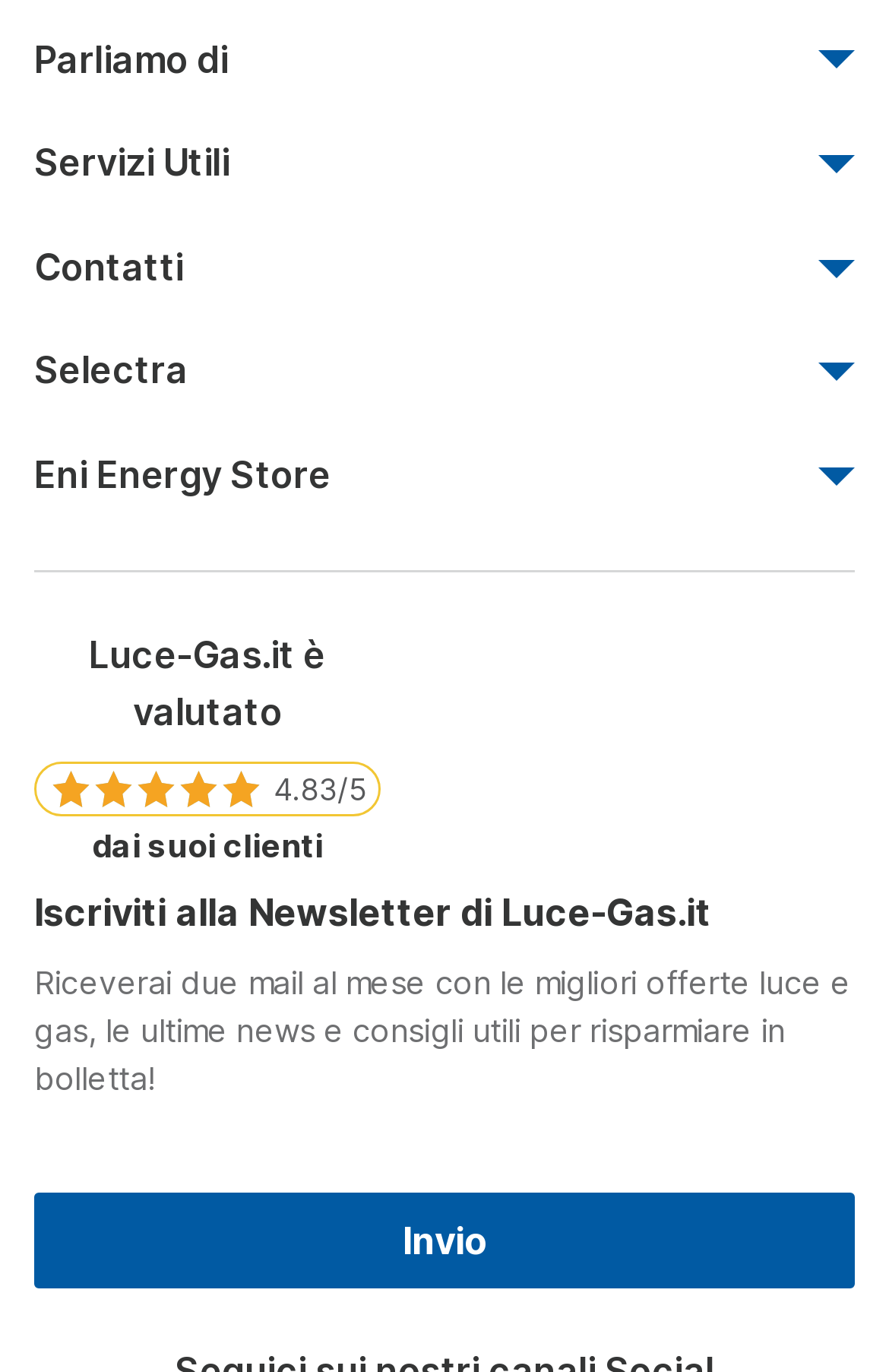Determine the bounding box coordinates of the section to be clicked to follow the instruction: "Click on Comparatore energia Selectra". The coordinates should be given as four float numbers between 0 and 1, formatted as [left, top, right, bottom].

[0.038, 0.006, 0.548, 0.034]